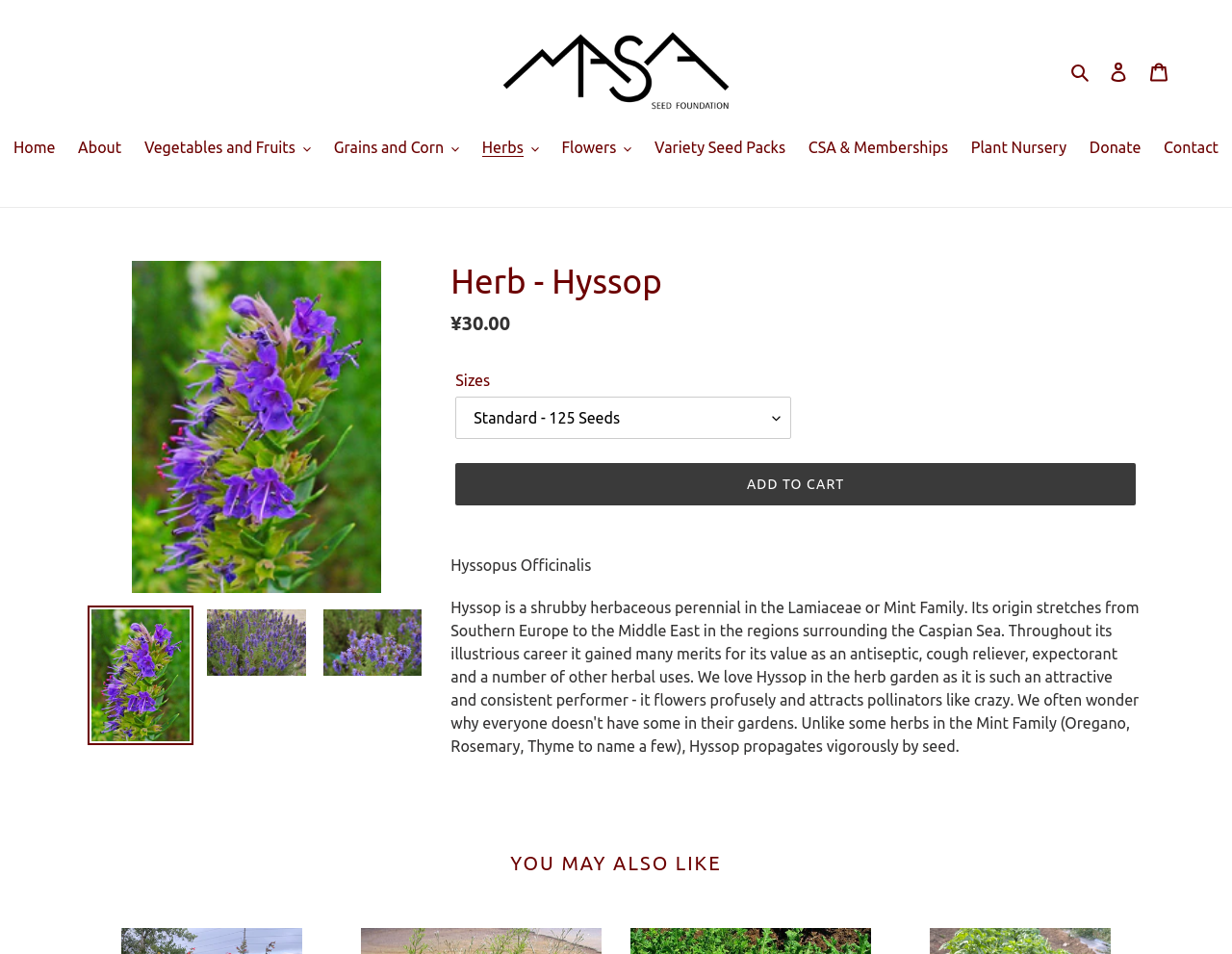Locate the bounding box coordinates of the element I should click to achieve the following instruction: "Click the 'Cart' link".

[0.924, 0.051, 0.957, 0.096]